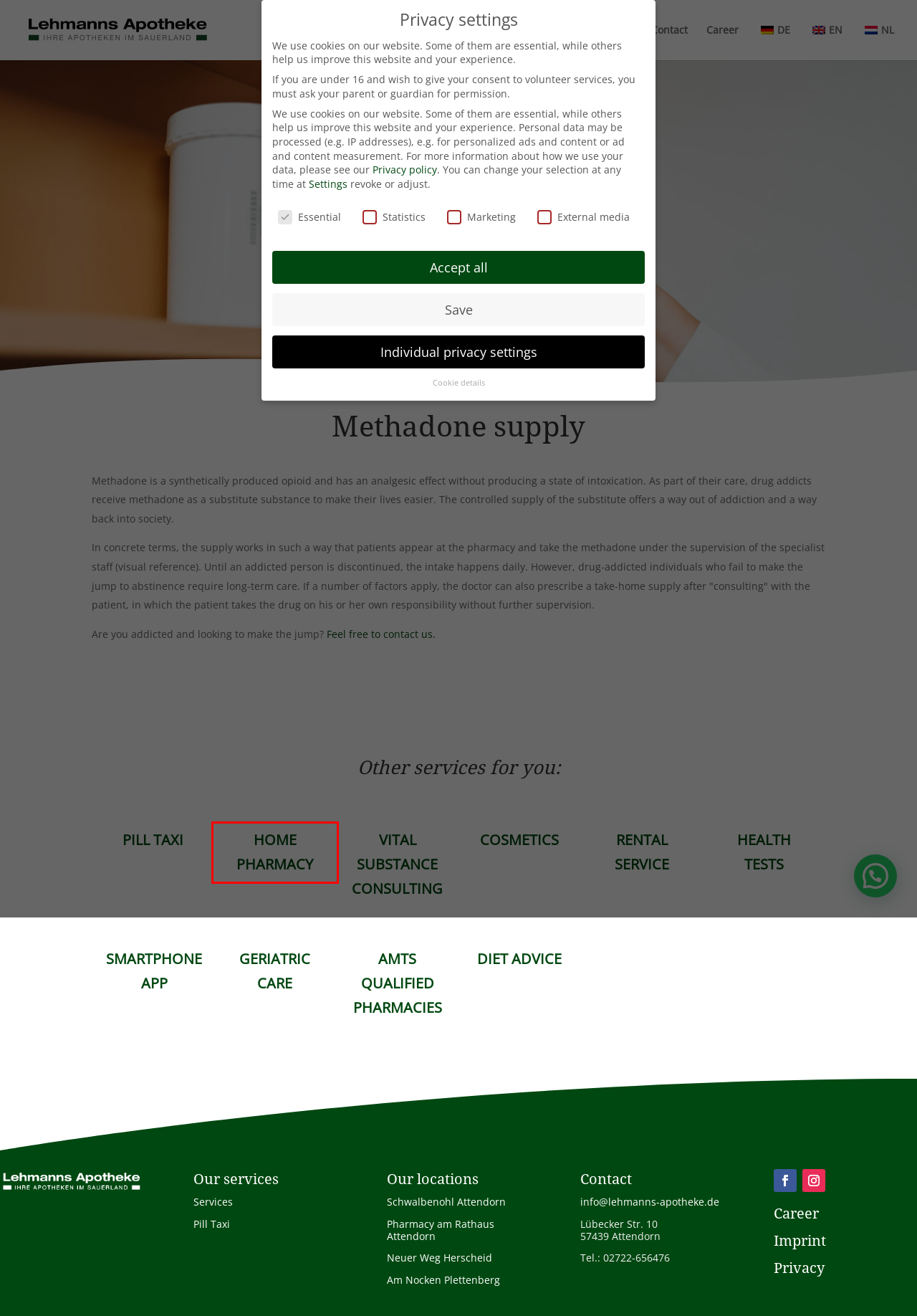Observe the screenshot of a webpage with a red bounding box highlighting an element. Choose the webpage description that accurately reflects the new page after the element within the bounding box is clicked. Here are the candidates:
A. Hausapotheke - Lehmanns Apotheke
B. Startseite - Lehmanns Apotheke
C. Karriere - Lehmanns Apotheke
D. Über uns - Lehmanns Apotheke
E. Apotheke Neuer Weg Herscheid - Lehmanns Apotheke
F. Impressum - Lehmanns Apotheke
G. AMTS-qualifizierte Apotheken - Lehmanns Apotheke
H. WordPress Cookie Plugin zur Einhaltung der DSGVO & ePrivacy

A